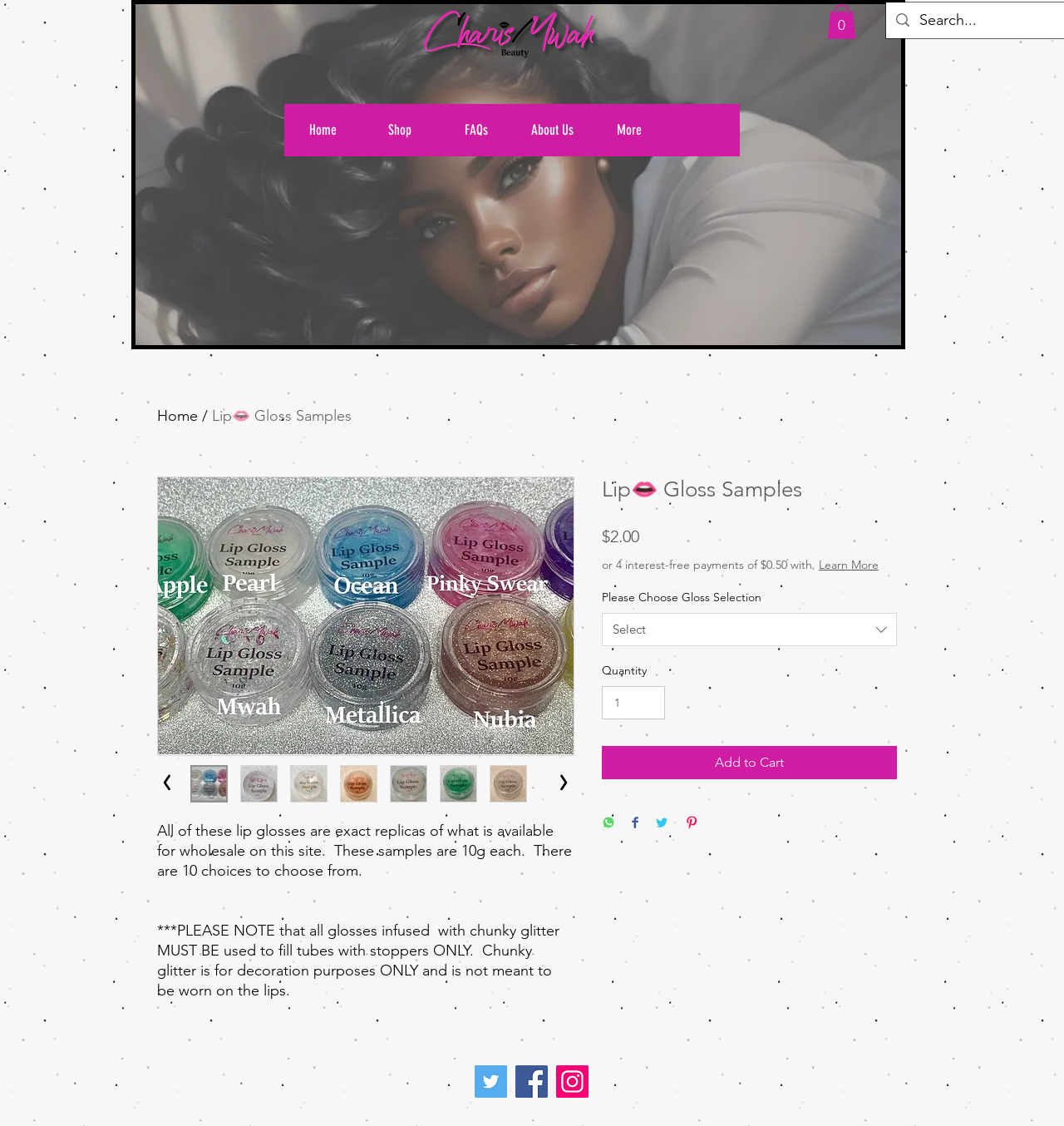Respond with a single word or short phrase to the following question: 
What social media platforms are available for sharing?

WhatsApp, Facebook, Twitter, Pinterest